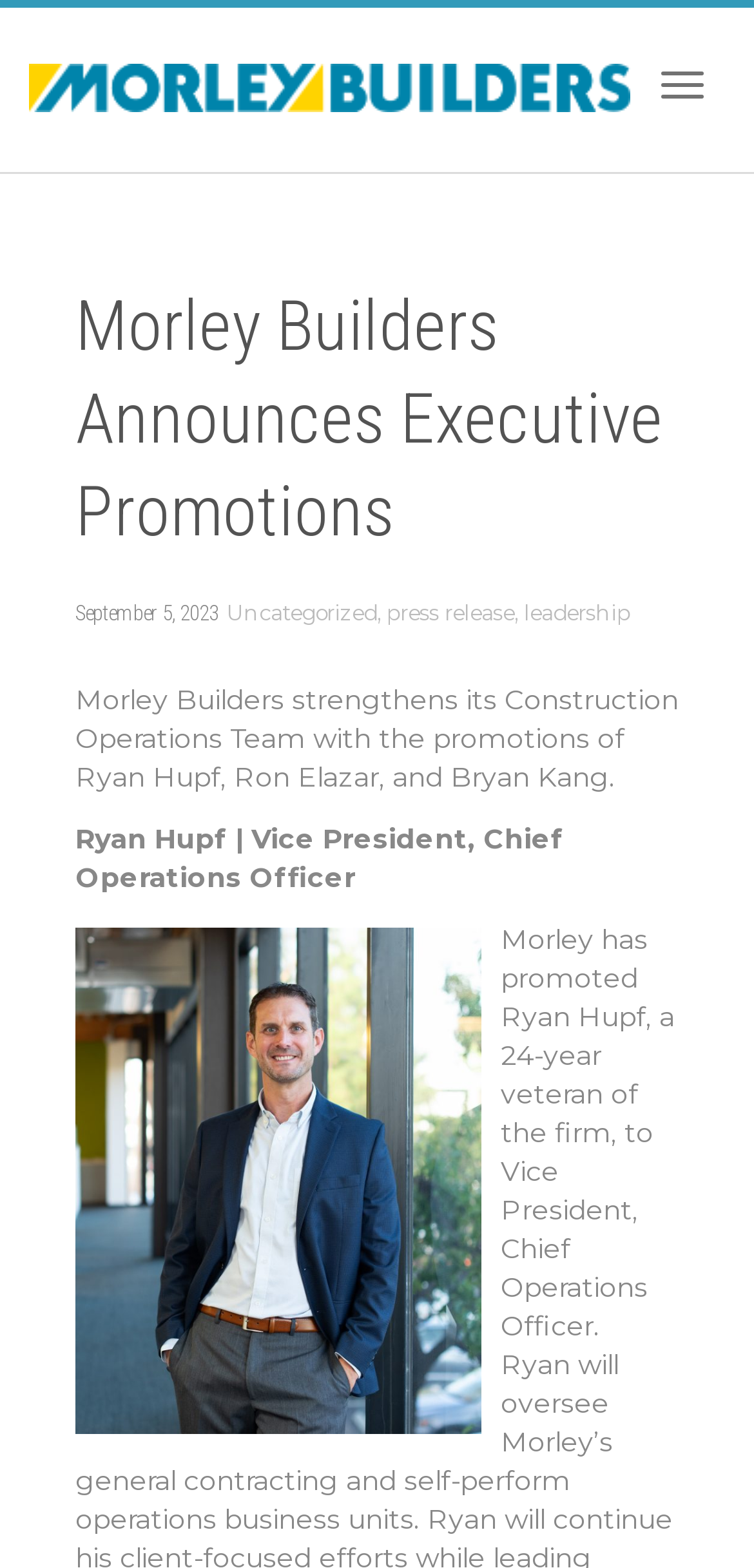Can you locate the main headline on this webpage and provide its text content?

Morley Builders Announces Executive Promotions